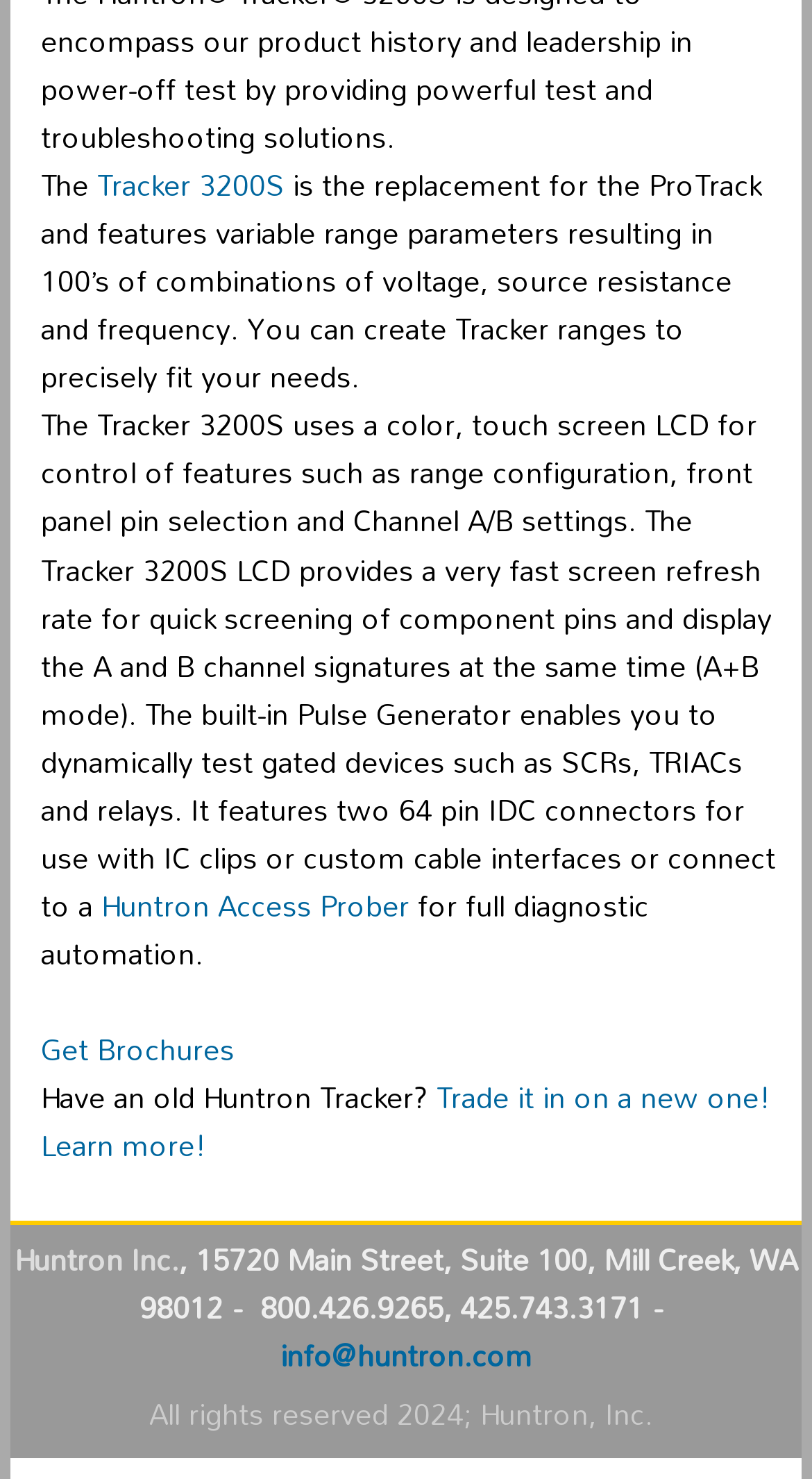What is the name of the device described on this webpage?
Using the image as a reference, give a one-word or short phrase answer.

Tracker 3200S